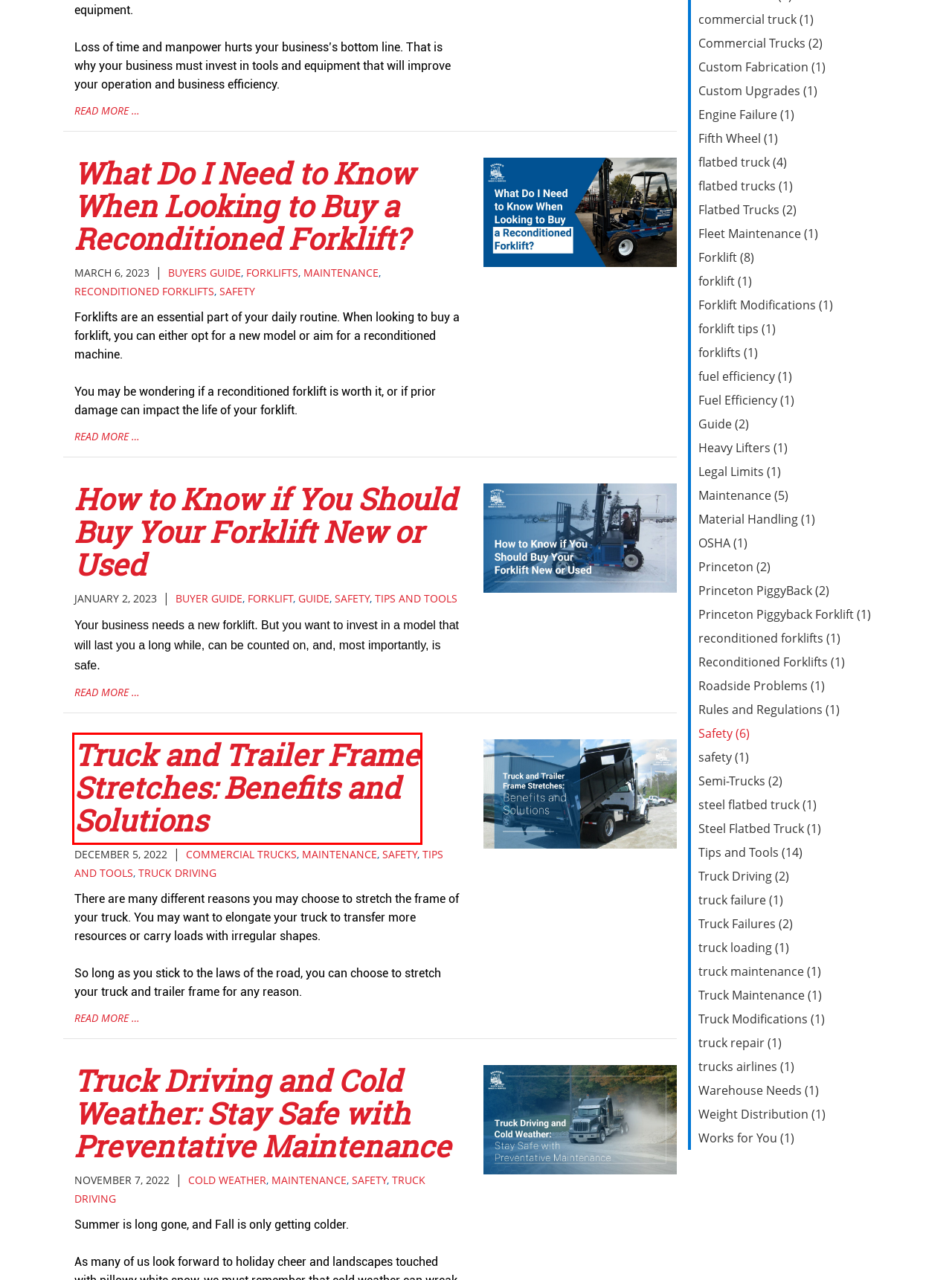Observe the provided screenshot of a webpage with a red bounding box around a specific UI element. Choose the webpage description that best fits the new webpage after you click on the highlighted element. These are your options:
A. Ideas for Improving Forklift Efficiency | Beamers PB
B. Reconditioning | Beamers PiggyBack
C. How to Know if You Should Buy Your Forklift New or Used  | Beamer's Piggyback
D. Our Work | Beamers PiggyBack
E. Truck and Trailer Frame Stretches: Benefits and Solutions | Beamers Piggyback
F. Truck Driving and Cold Weather: Stay Safe with Preventative Maintenance | Beamers Piggy Back
G. Privacy Policy | Beamers PiggyBack
H. What Do I Need to Know When Looking to Buy a Reconditioned Forklift? | Beamers Piggyback

E